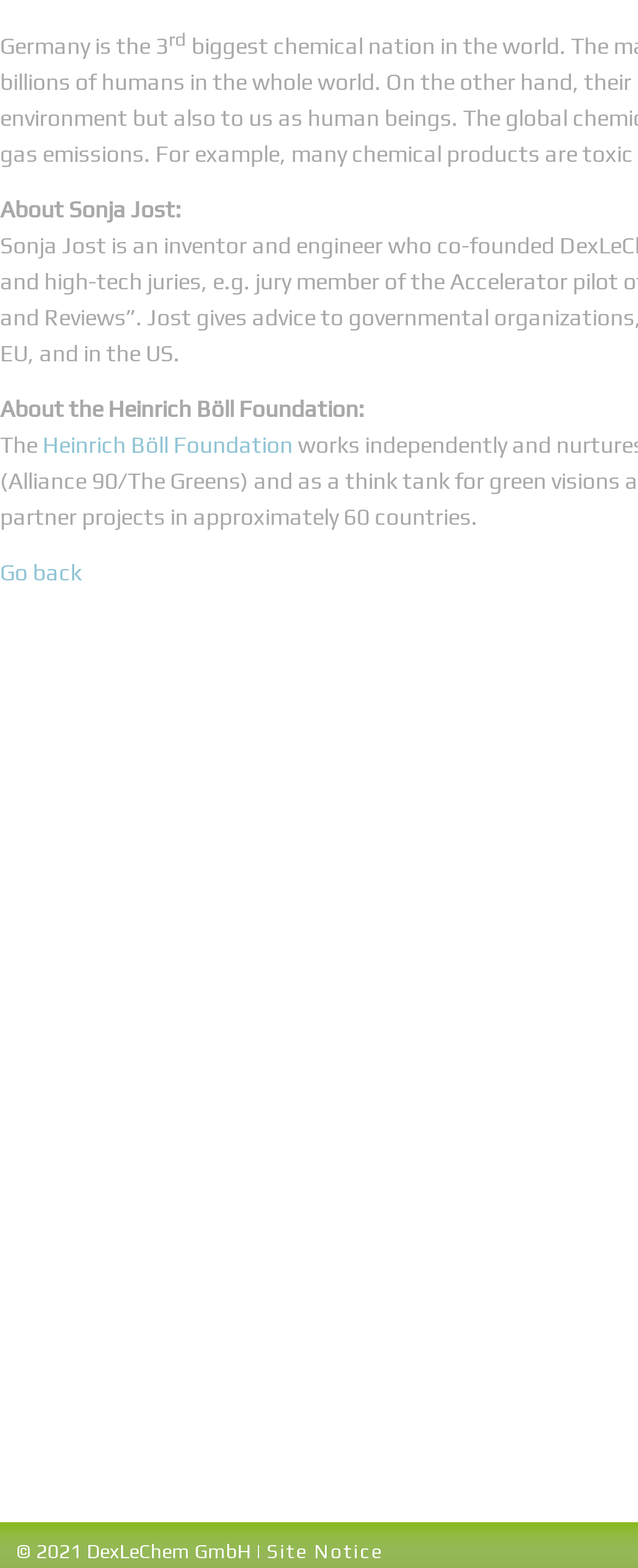Please provide a one-word or short phrase answer to the question:
What is the name of the foundation?

Heinrich Böll Foundation